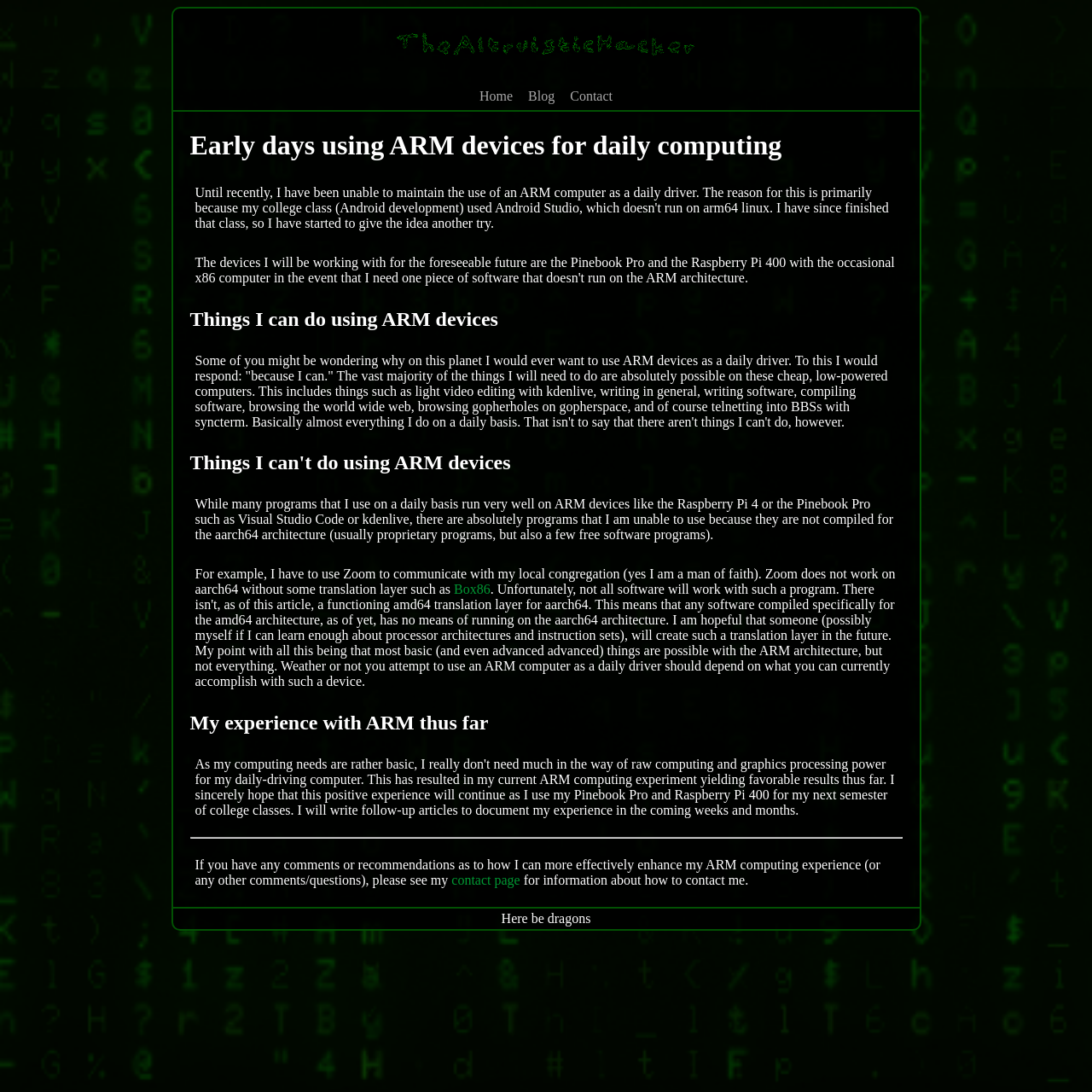Give a short answer to this question using one word or a phrase:
What is the last sentence of the webpage?

Here be dragons